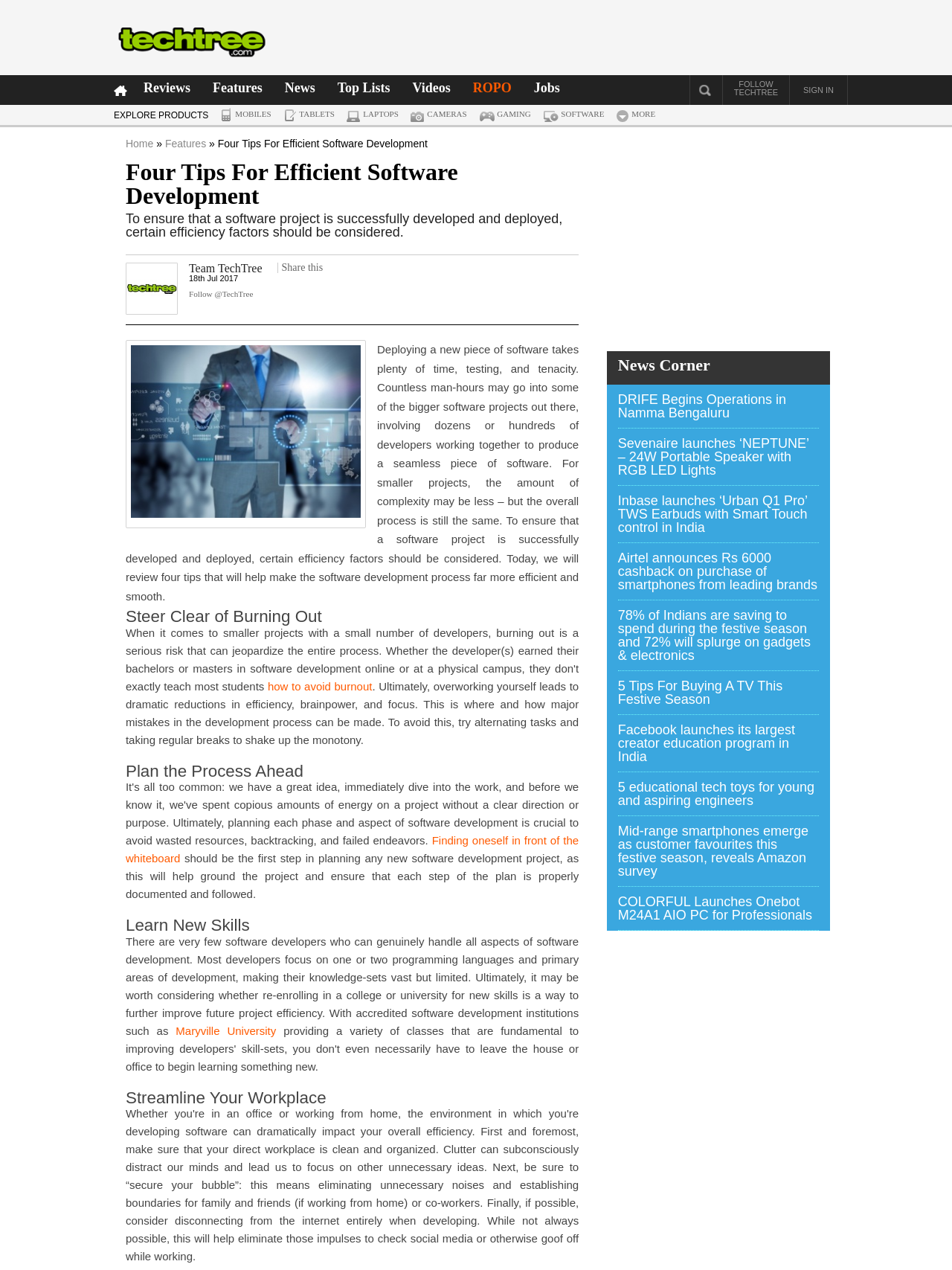Describe every aspect of the webpage comprehensively.

The webpage is about TechTree.com, a technology-related website. At the top, there is a heading "TechTree" with a logo image next to it. Below the logo, there are several links to different sections of the website, including "Reviews", "Features", "News", "Top Lists", "Videos", "ROPO", and "Jobs". On the right side of the top section, there are links to "SIGN IN" and "FOLLOW TECHTREE", as well as a search icon with a link to search.

Below the top section, there is a heading "Four Tips For Efficient Software Development | TechTree.com" with a subheading "To ensure that a software project is successfully developed and deployed, certain efficiency factors should be considered." The article discusses four tips for efficient software development, including avoiding burnout, planning the process ahead, learning new skills, and streamlining the workplace.

The article is divided into sections with headings, and each section has a brief description of the tip. There are also links to related articles and resources, such as "how to avoid burnout" and "Maryville University". The article is accompanied by an image of a team of developers, and there are also links to share the article on social media.

On the right side of the page, there is a section called "News Corner" with several links to news articles, including "DRIFE Begins Operations in Namma Bengaluru" and "Facebook launches its largest creator education program in India". The news articles are listed in a vertical column, with the most recent articles at the top.

Overall, the webpage is a technology-related article with a focus on software development, accompanied by news articles and links to related resources.